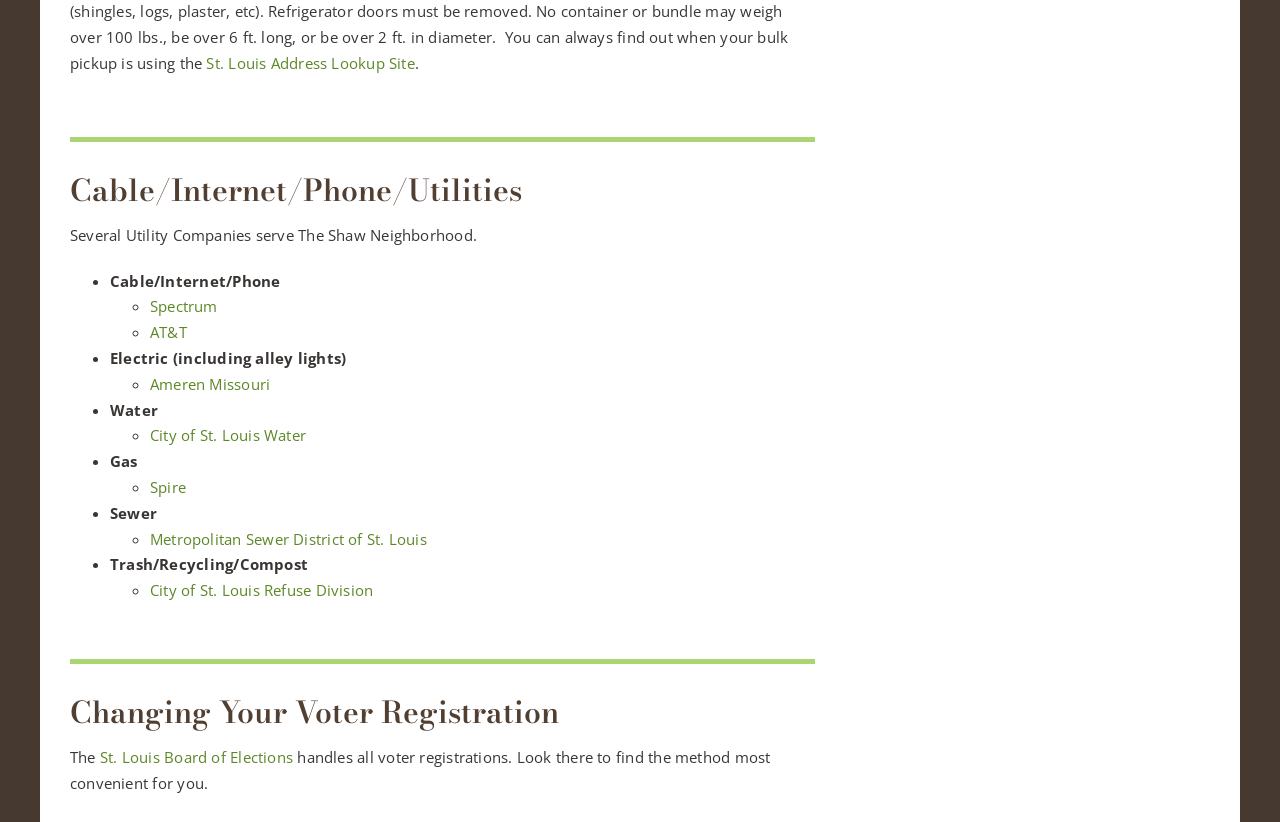Locate the bounding box coordinates of the element's region that should be clicked to carry out the following instruction: "Check the St. Louis Board of Elections". The coordinates need to be four float numbers between 0 and 1, i.e., [left, top, right, bottom].

[0.078, 0.909, 0.229, 0.933]